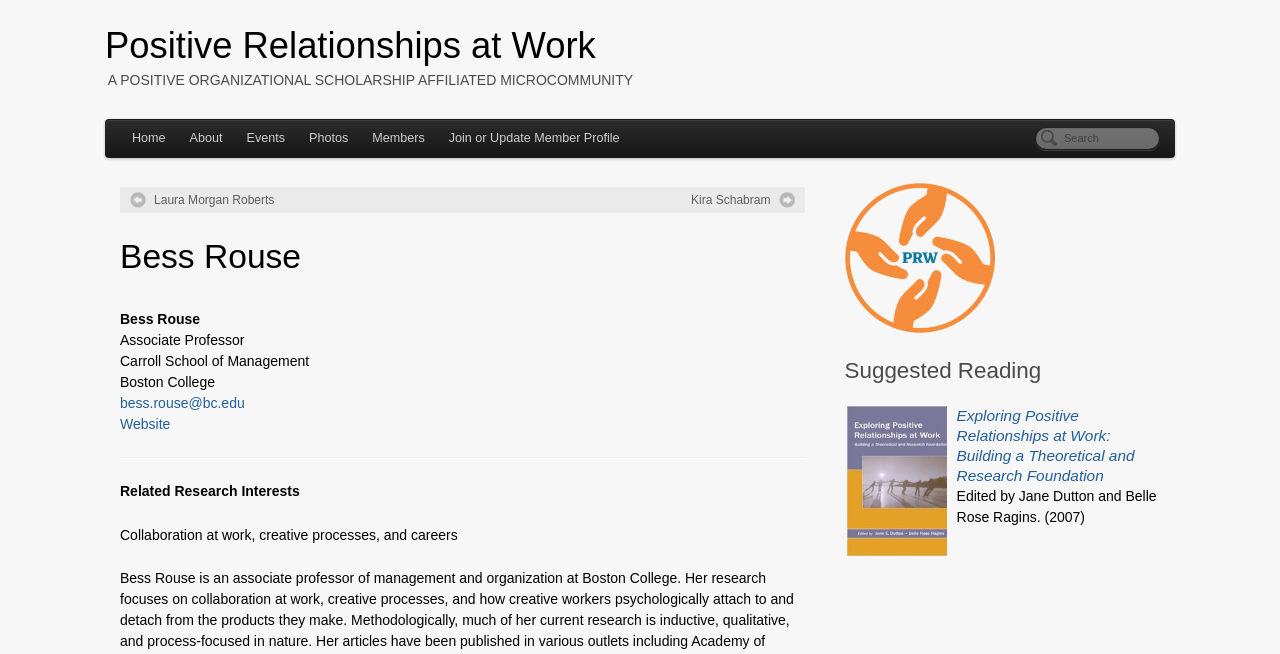Determine the bounding box coordinates for the area you should click to complete the following instruction: "Go to Home page".

[0.094, 0.183, 0.139, 0.241]